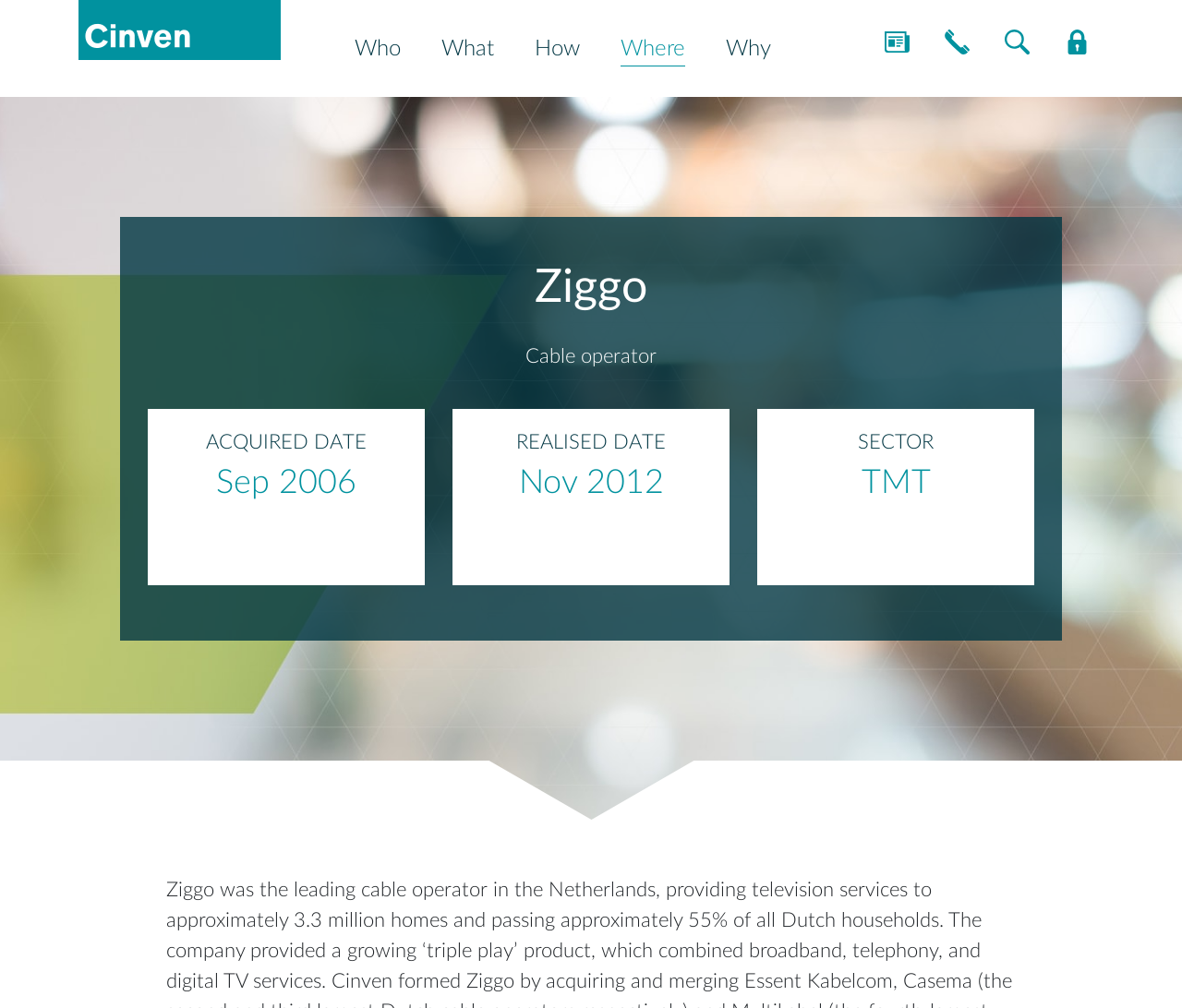Generate a thorough explanation of the webpage's elements.

The webpage is about Cinven's investments, specifically highlighting one of their investments, Ziggo. At the top left, there is a logo of Cinven, accompanied by a link to the Cinven homepage. To the right of the logo, there are several links to different sections of the website, including "Who", "What", "How", "Where", "Why", "News", "Contact", "Search", and "Investor Login". Each of these links has a corresponding icon.

Below the navigation links, there is a large heading that reads "Ziggo". This is followed by a brief description of Ziggo as a "Cable operator". Further down, there are several lines of text that provide details about Cinven's investment in Ziggo, including the acquisition date, realized date, and sector. The acquisition date is listed as September 2006, the realized date is listed as November 2012, and the sector is listed as TMT (Technology, Media, and Telecommunications).